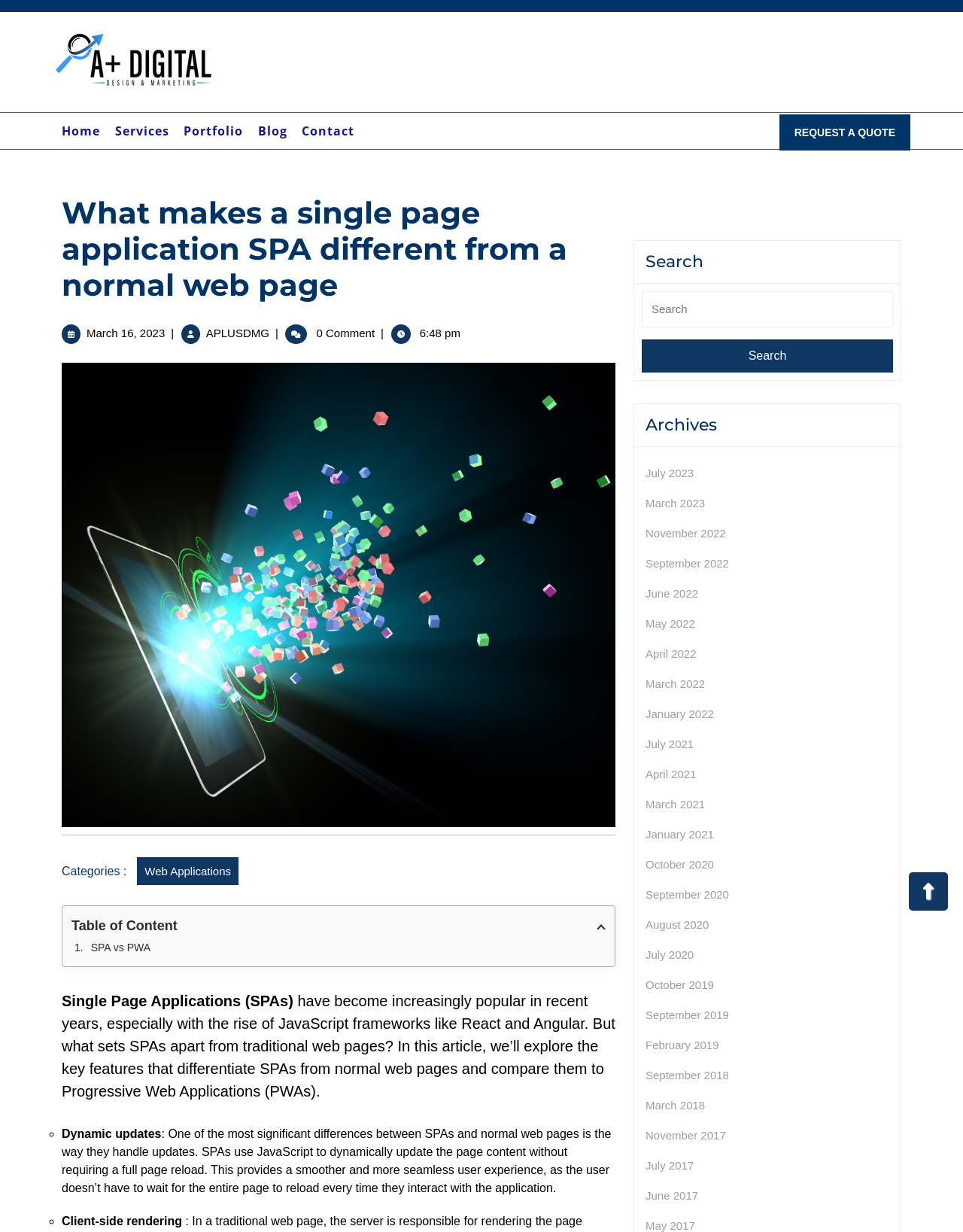Identify the bounding box coordinates of the element to click to follow this instruction: 'Read the article about SPA vs PWA'. Ensure the coordinates are four float values between 0 and 1, provided as [left, top, right, bottom].

[0.077, 0.762, 0.629, 0.777]